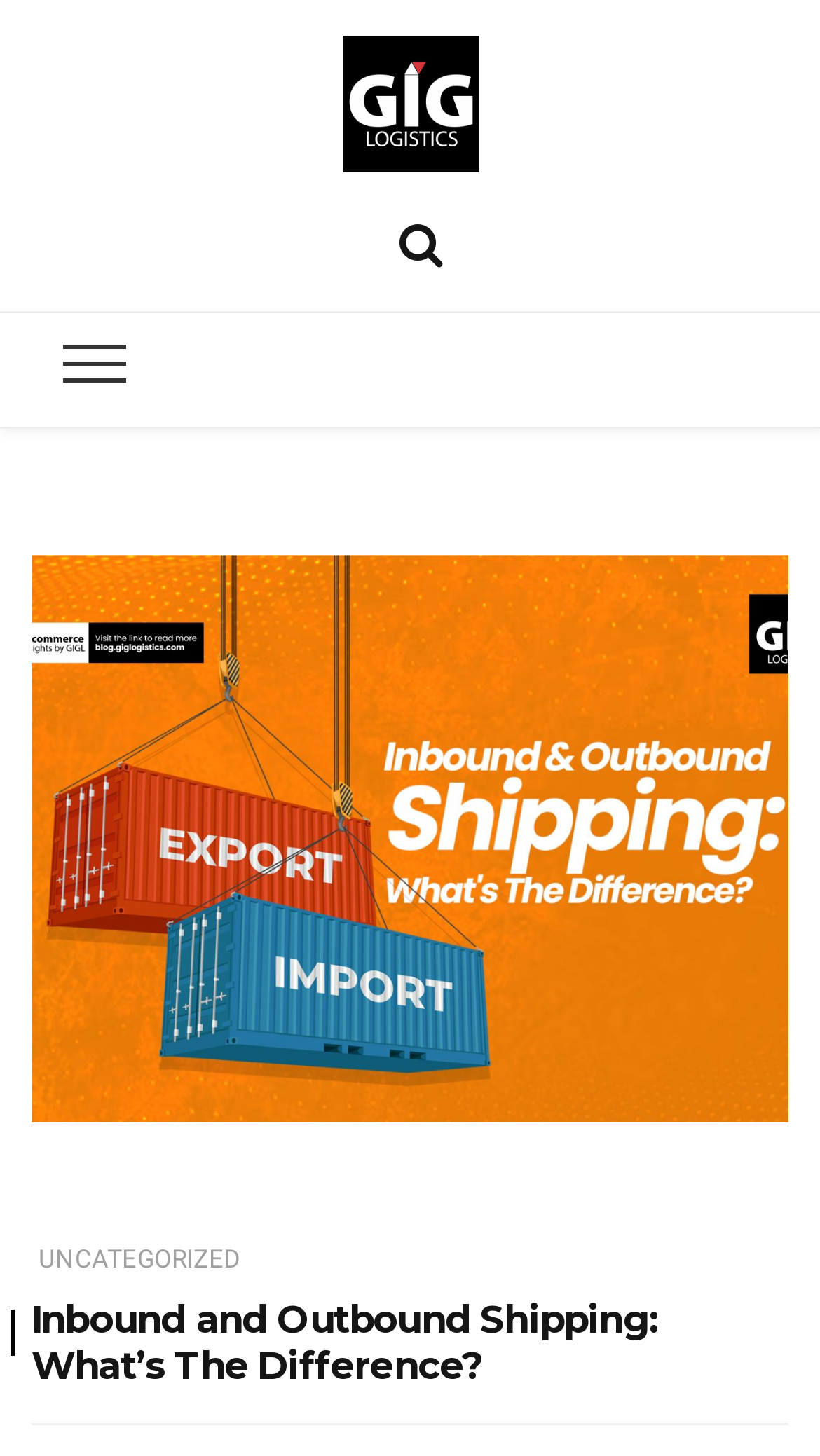Using the given description, provide the bounding box coordinates formatted as (top-left x, top-left y, bottom-right x, bottom-right y), with all values being floating point numbers between 0 and 1. Description: parent_node: GIG Logistics Blog

[0.417, 0.023, 0.583, 0.119]